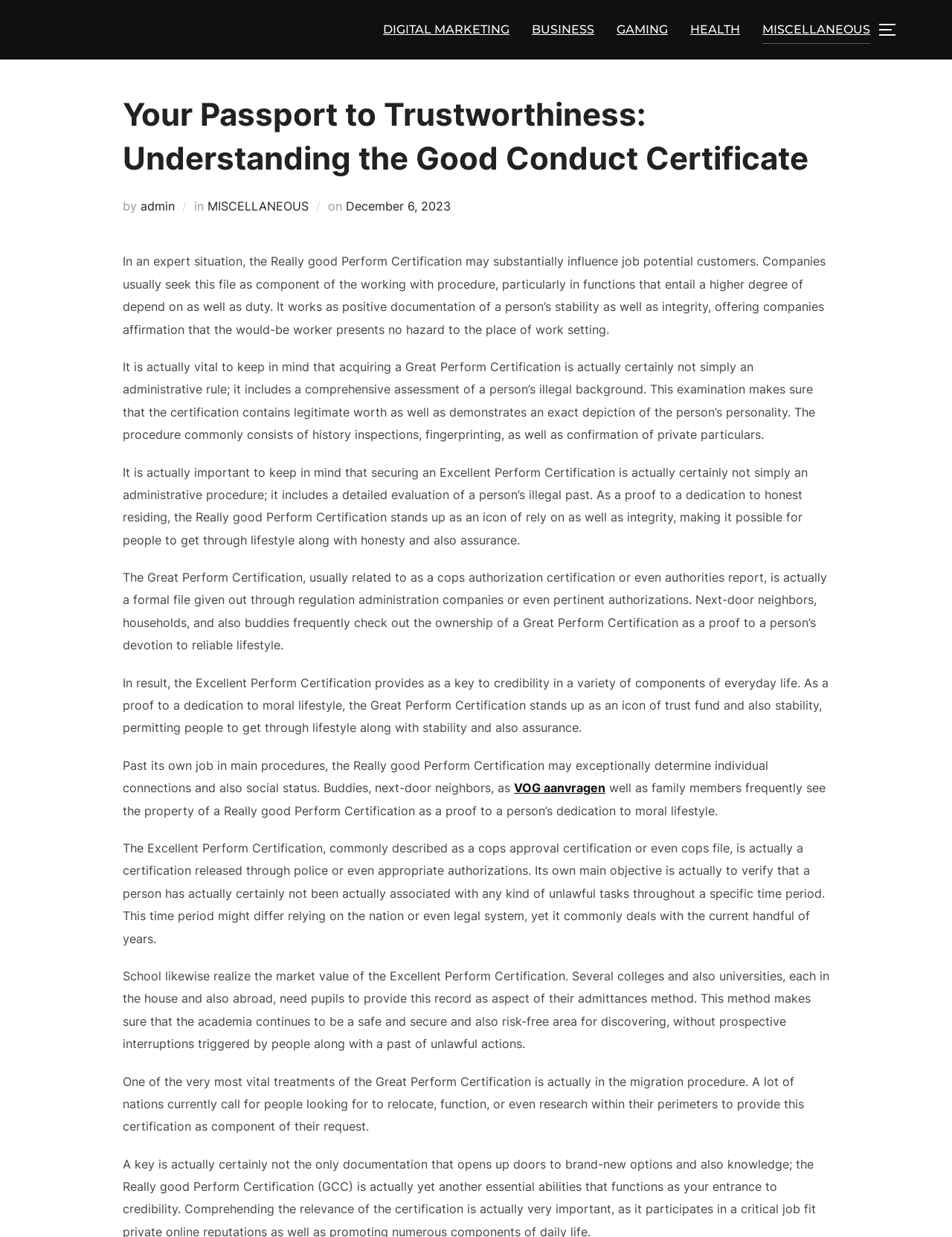What is the purpose of the Good Conduct Certificate?
Look at the screenshot and give a one-word or phrase answer.

Verify a person's stability and integrity